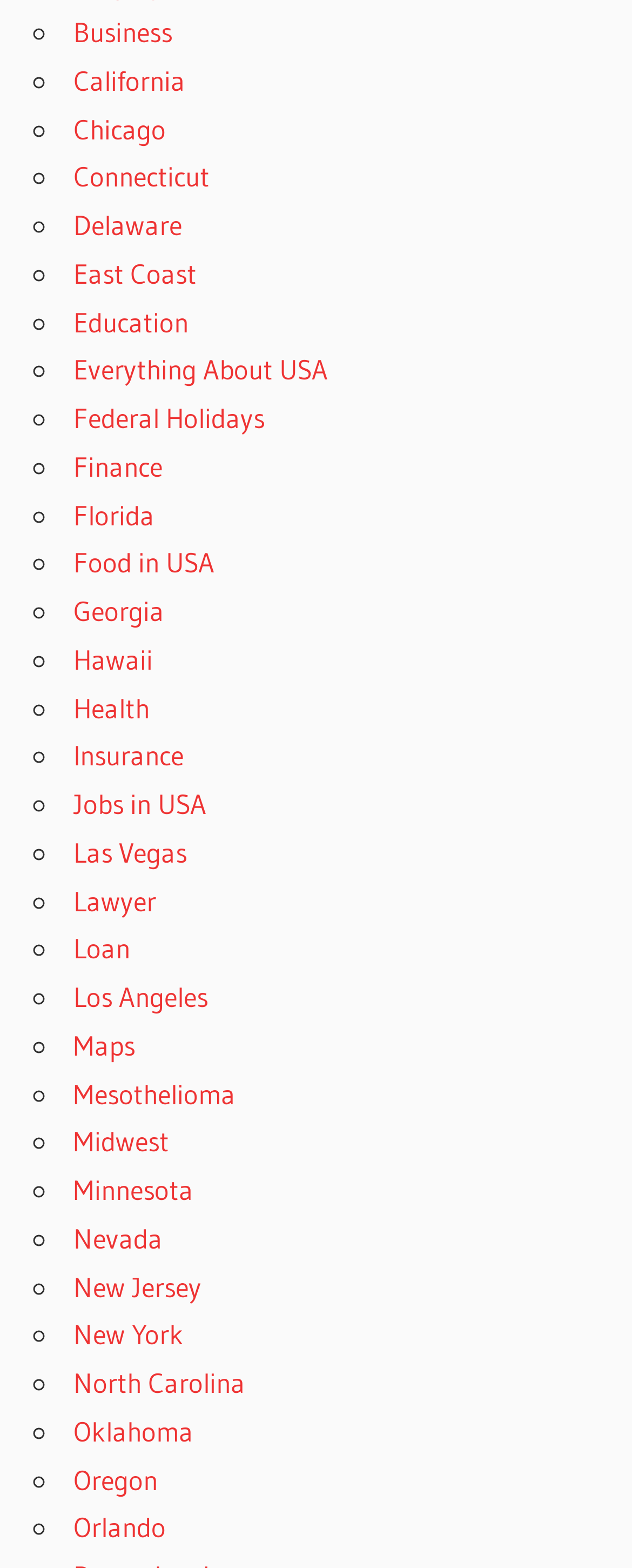Locate the bounding box of the UI element based on this description: "Florida". Provide four float numbers between 0 and 1 as [left, top, right, bottom].

[0.116, 0.317, 0.244, 0.339]